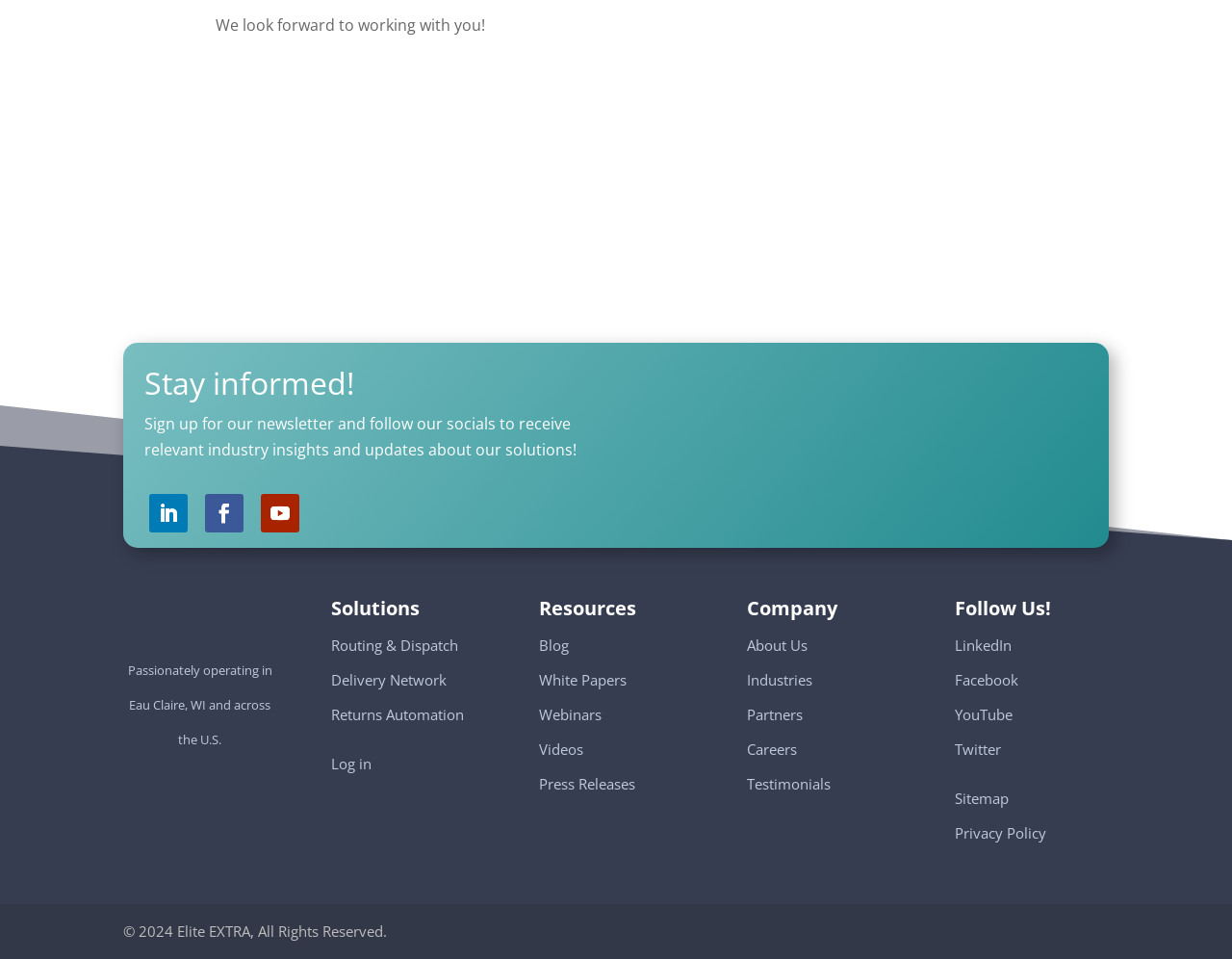Locate the bounding box of the UI element defined by this description: "White Papers". The coordinates should be given as four float numbers between 0 and 1, formatted as [left, top, right, bottom].

[0.438, 0.699, 0.509, 0.719]